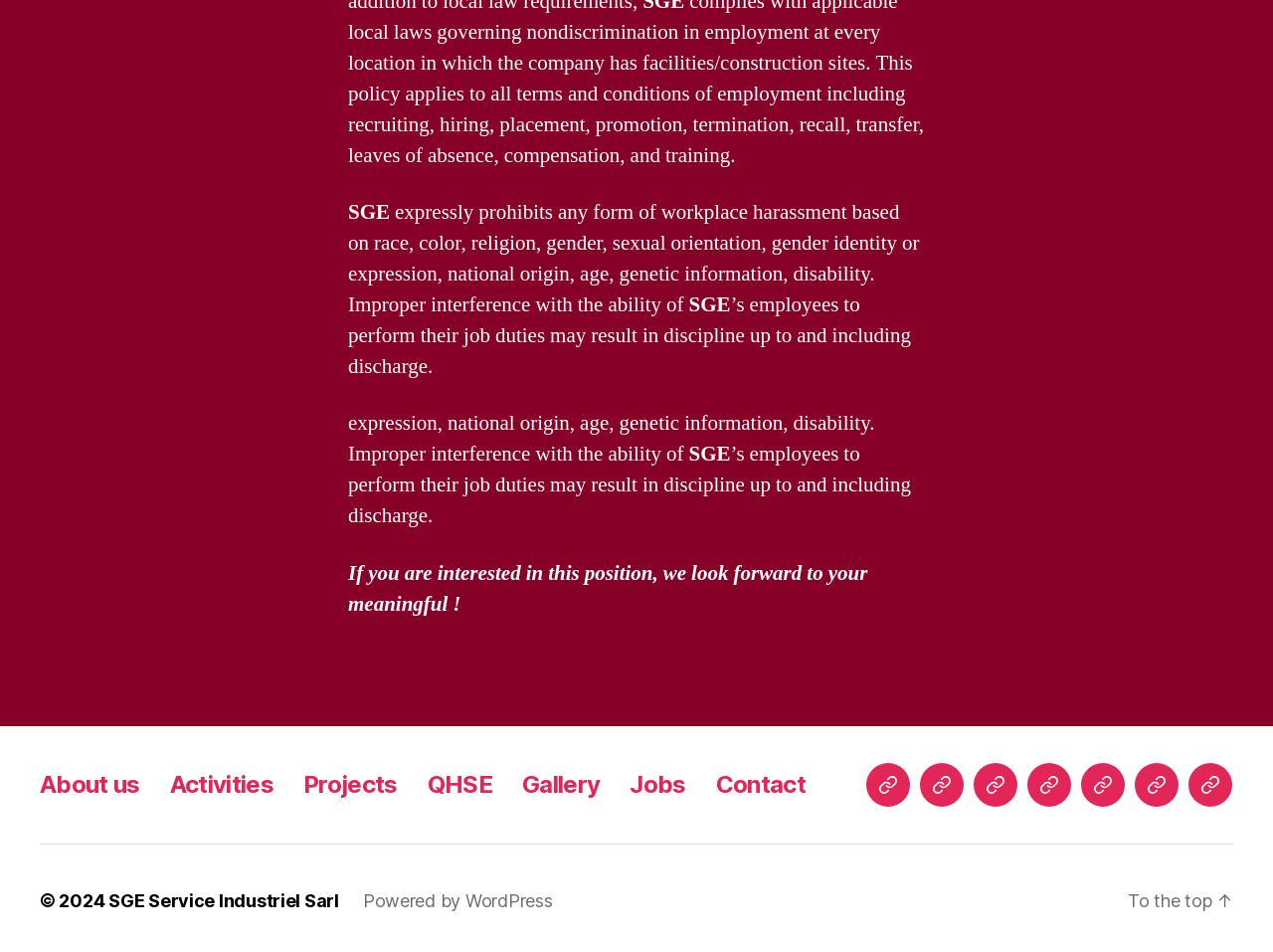Respond to the question below with a concise word or phrase:
What is the copyright year of the webpage?

2024